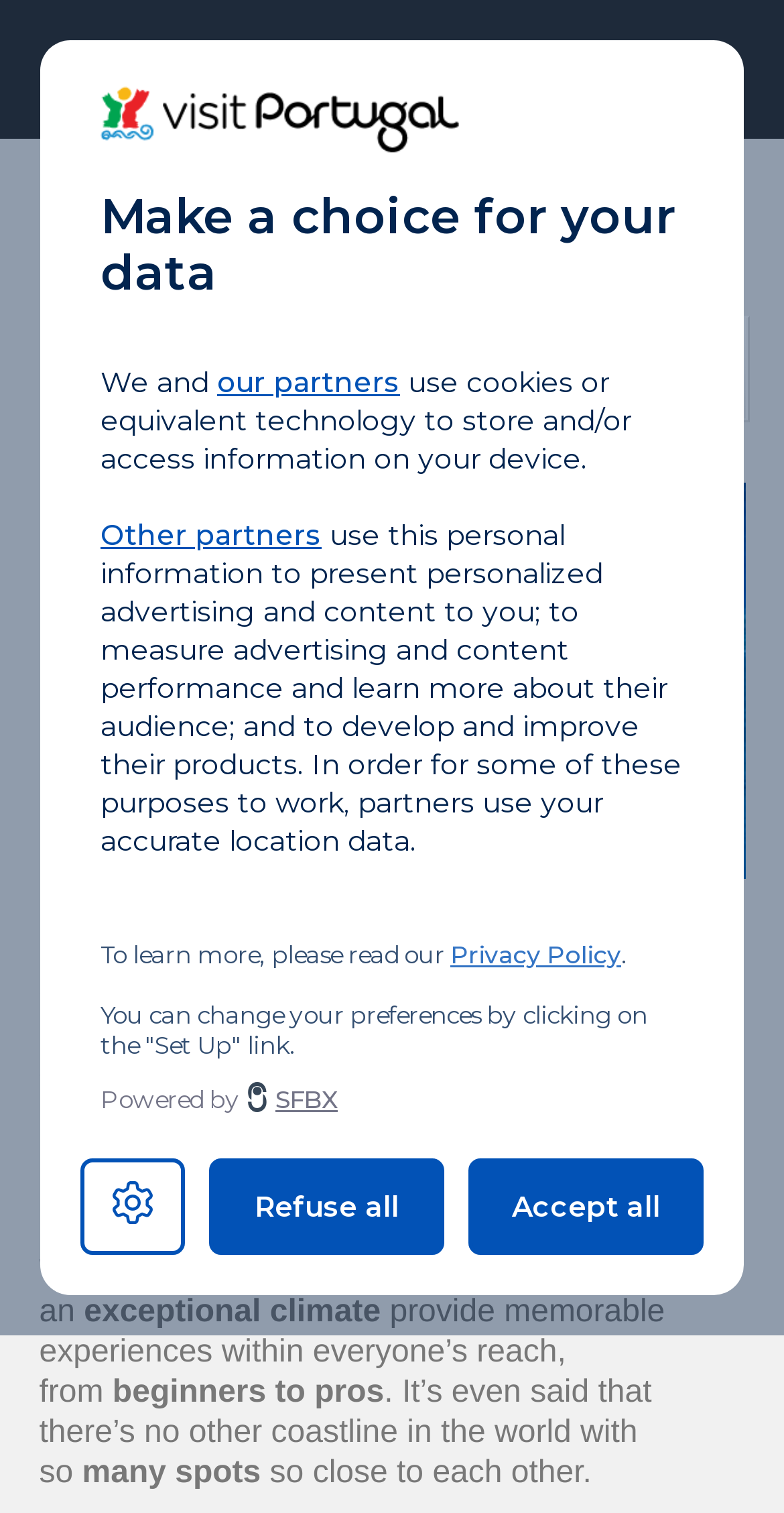What is the main activity described on this webpage?
Based on the image, please offer an in-depth response to the question.

Based on the webpage content, the main activity described is surfing, which is mentioned in the heading and the text that follows.